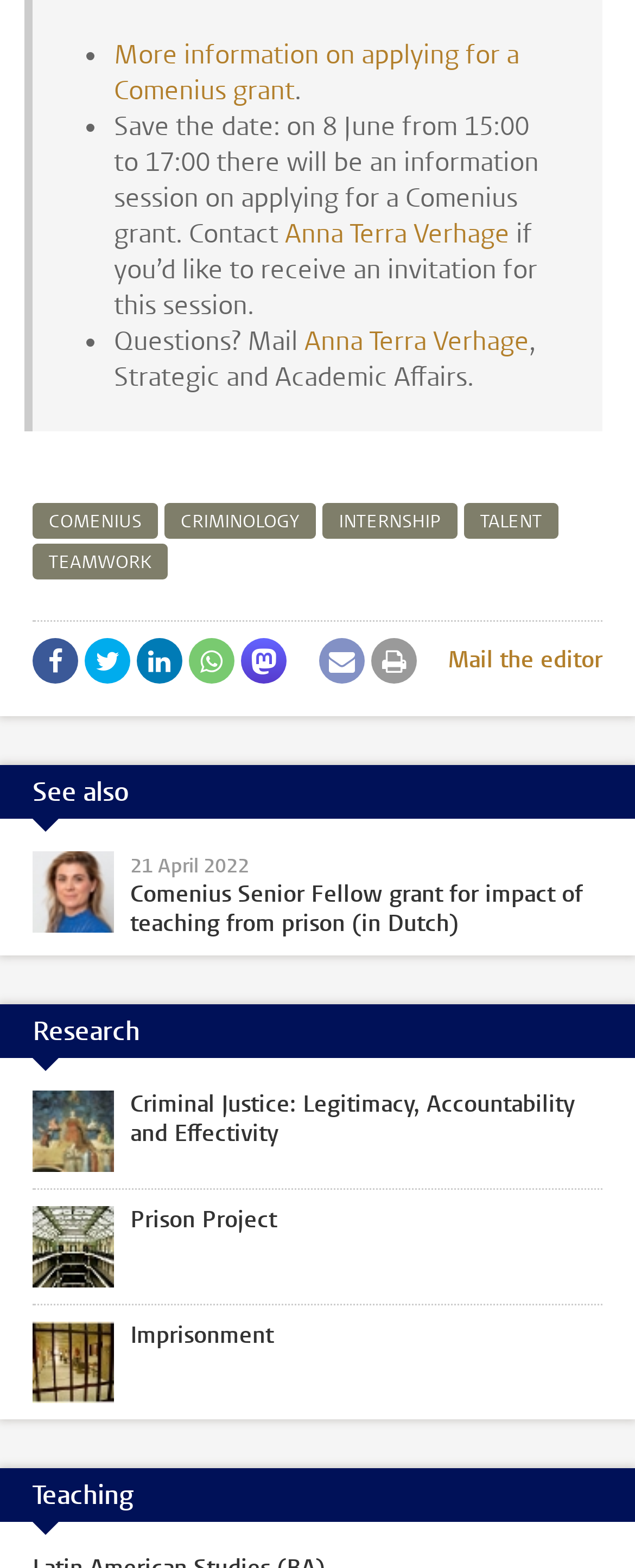How many links are there under the 'See also' heading?
From the image, respond using a single word or phrase.

1